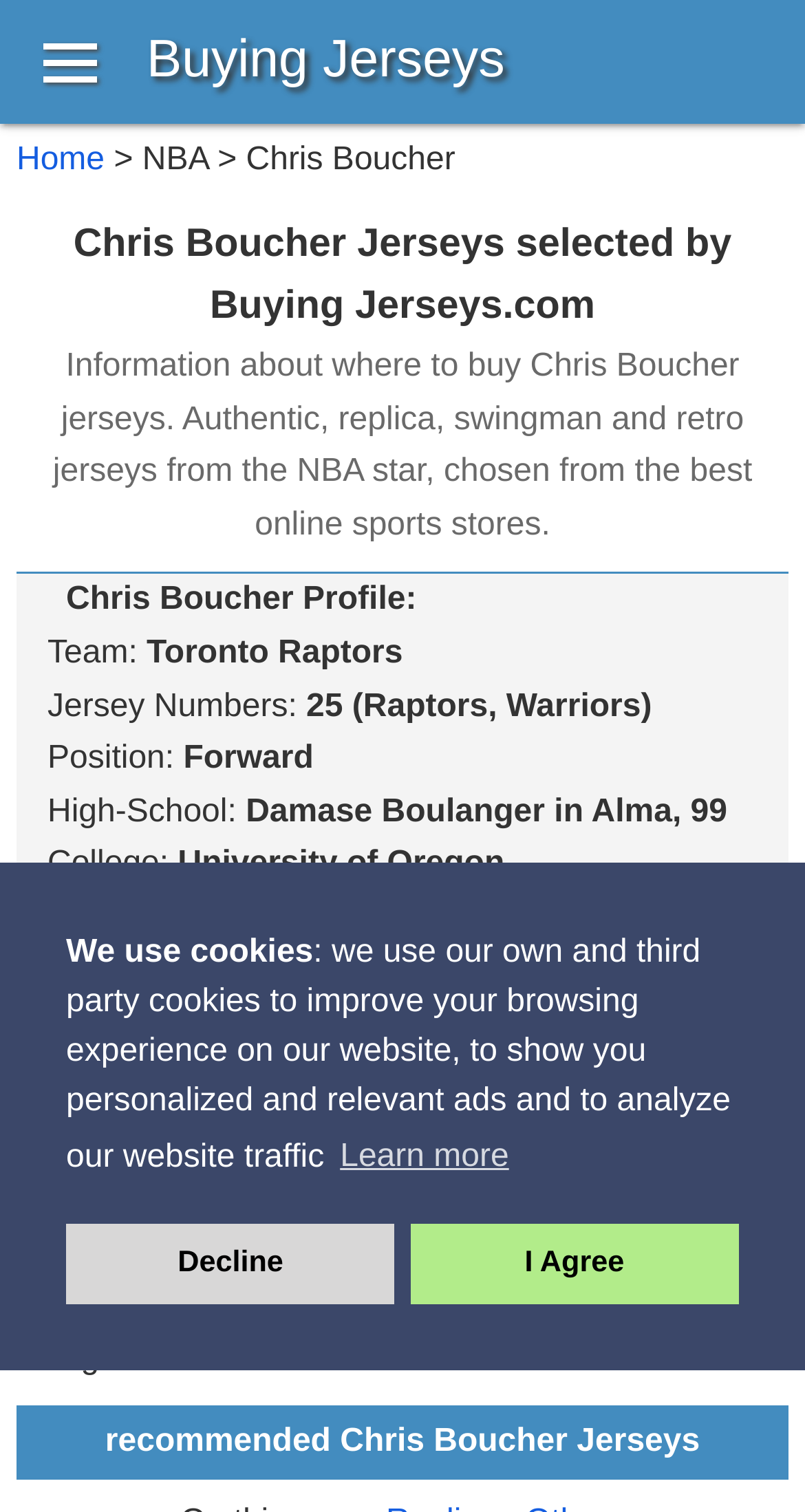Offer a thorough description of the webpage.

The webpage is about Chris Boucher jerseys, providing information on where to buy them. At the top, there is a cookie consent dialog with three buttons: "learn more about cookies", "deny cookies", and "allow cookies". Below the dialog, there is a button with no text, likely a logo or icon.

The main content area has a heading "Buying Jerseys" at the top, followed by a link to the "Home" page and a breadcrumb trail showing the current page's location: "NBA > Chris Boucher". The main heading "Chris Boucher Jerseys selected by Buying Jerseys.com" is displayed prominently.

Below the heading, there is a brief description of the page's content, which is about finding authentic, replica, swingman, and retro jerseys from the NBA star Chris Boucher. This is followed by Chris Boucher's profile information, including his team, jersey numbers, position, high school, college, NBA years, and achievements.

Further down the page, there is a disclosure statement explaining that the links provided are affiliate links, meaning that the website earns a commission if a purchase is made through the link. Finally, there is a heading "recommended Chris Boucher Jerseys" at the bottom of the page, likely leading to a list of jerseys for sale.